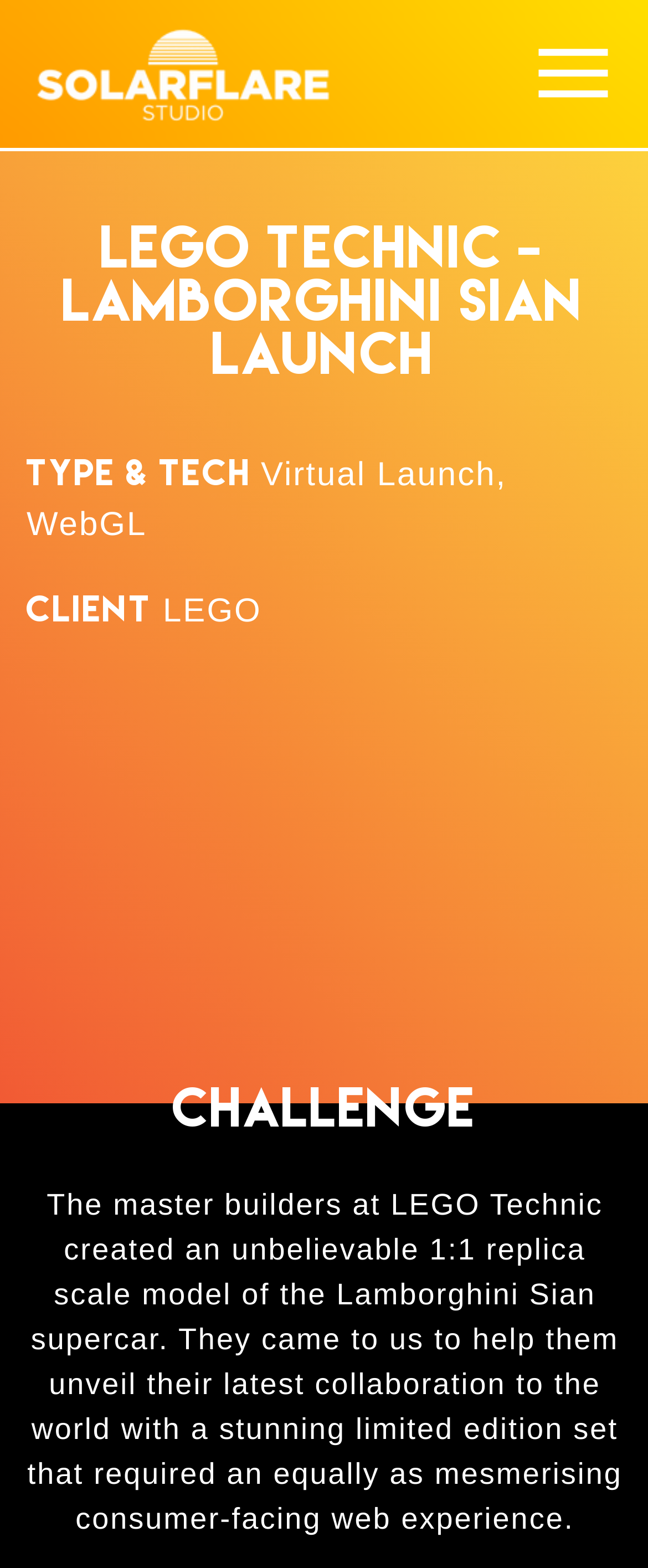What is the name of the LEGO series?
Can you offer a detailed and complete answer to this question?

I determined this answer by looking at the text 'LEGO TECHNIC - LAMBORGHINI SIAN LAUNCH' which is a heading on the webpage, and also by seeing the text 'LEGO' in the 'CLIENT' section, which suggests that the LEGO series is LEGO Technic.